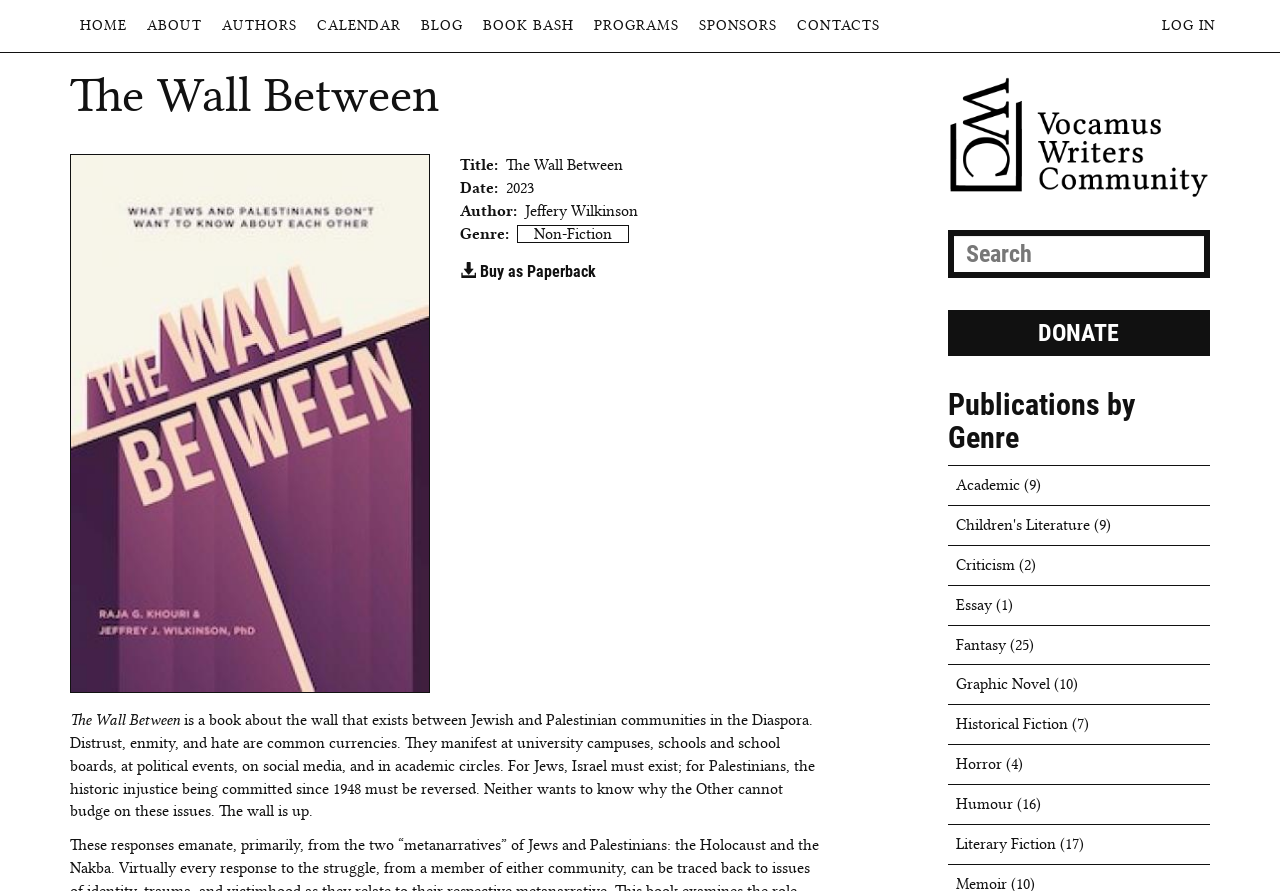Locate the bounding box coordinates of the clickable area needed to fulfill the instruction: "Donate to Vocamus Press".

[0.811, 0.358, 0.874, 0.389]